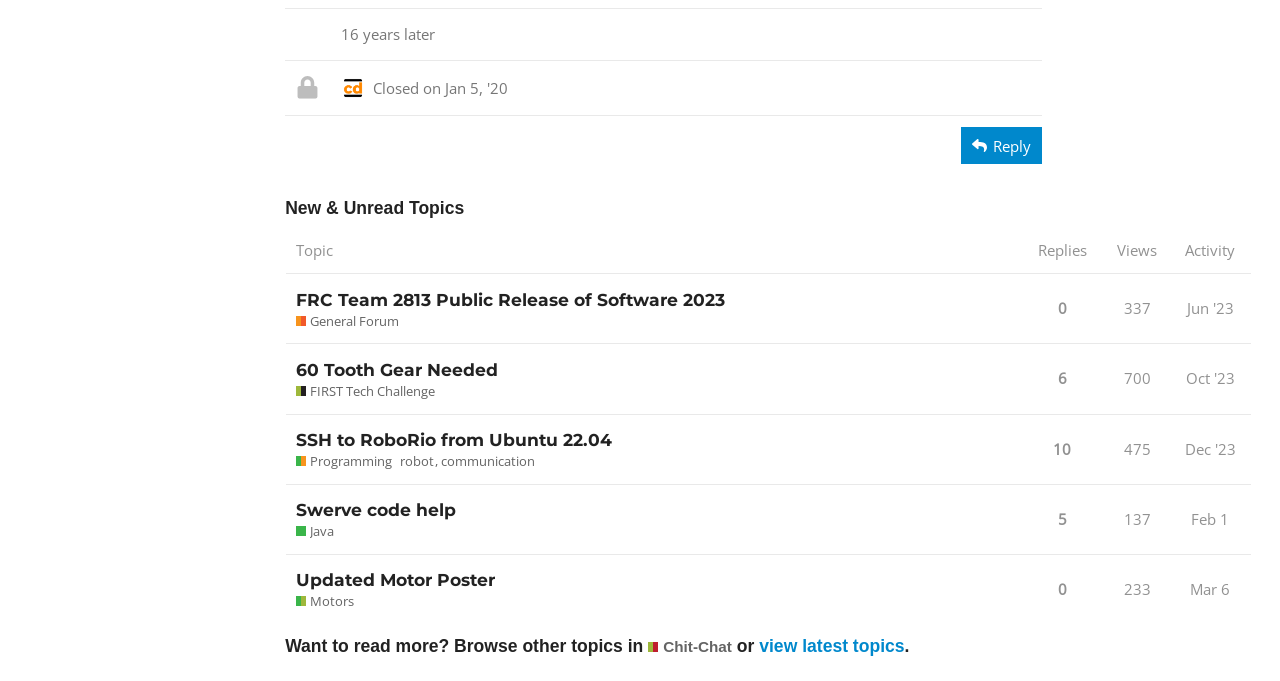Calculate the bounding box coordinates of the UI element given the description: "Mar 6".

[0.926, 0.828, 0.965, 0.901]